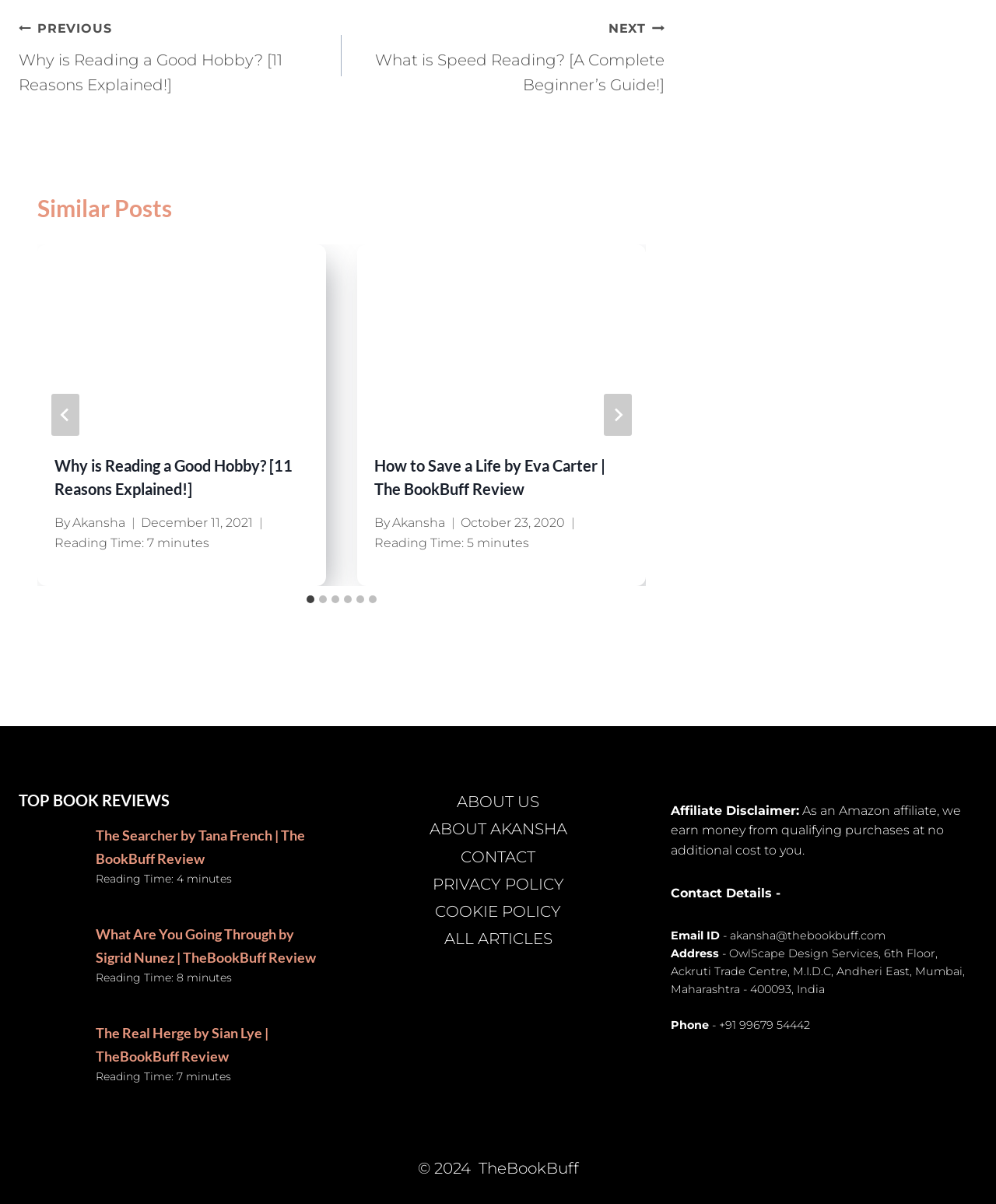Determine the bounding box coordinates of the target area to click to execute the following instruction: "read recent post about designing memorable logos."

None